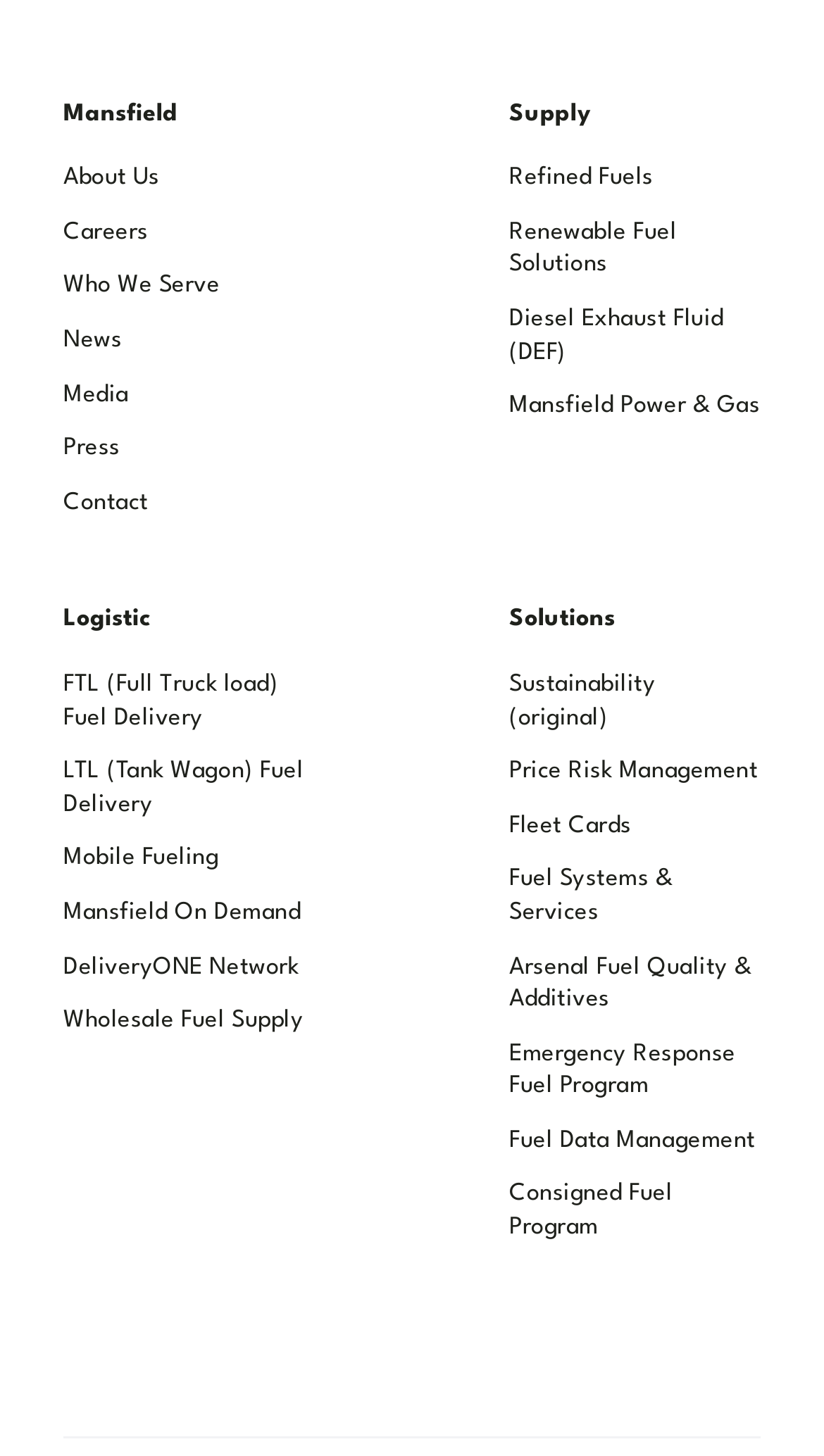What is the last link in the Logistic category?
Can you give a detailed and elaborate answer to the question?

The last link in the Logistic category is 'Wholesale Fuel Supply' which is mentioned as a link element with a bounding box coordinate of [0.077, 0.691, 0.382, 0.728] and is part of the navigation menu 'Footer Menu Logistic'.